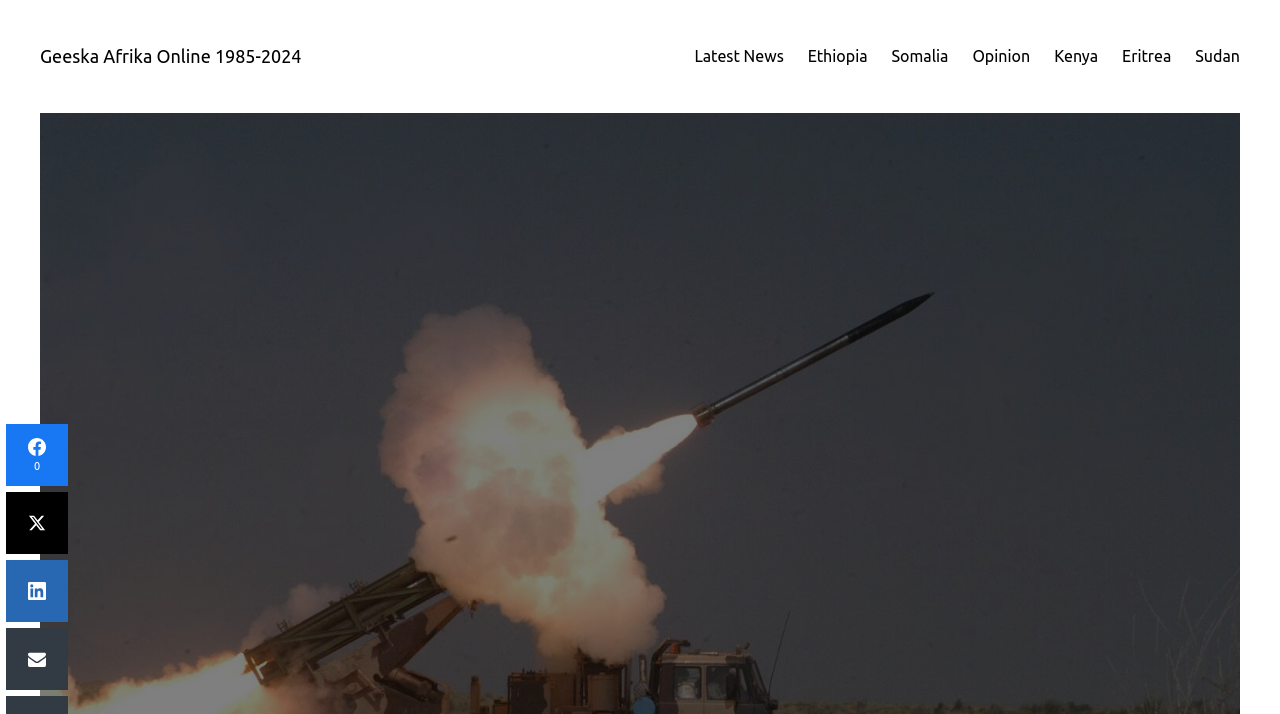How many social media links are available?
Refer to the screenshot and answer in one word or phrase.

4